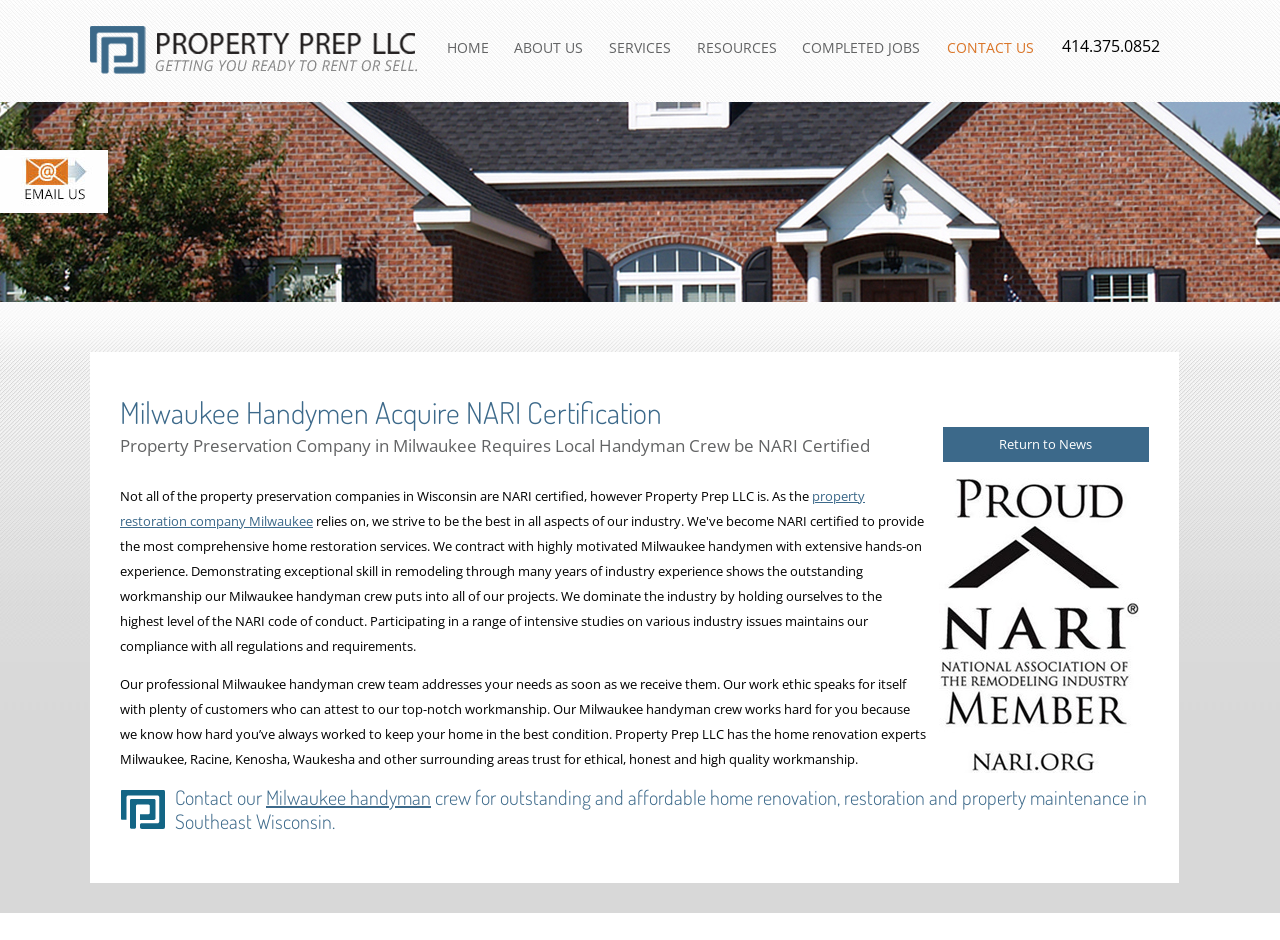Locate the bounding box coordinates of the element that needs to be clicked to carry out the instruction: "Visit the 'Women’s Health' page". The coordinates should be given as four float numbers ranging from 0 to 1, i.e., [left, top, right, bottom].

None